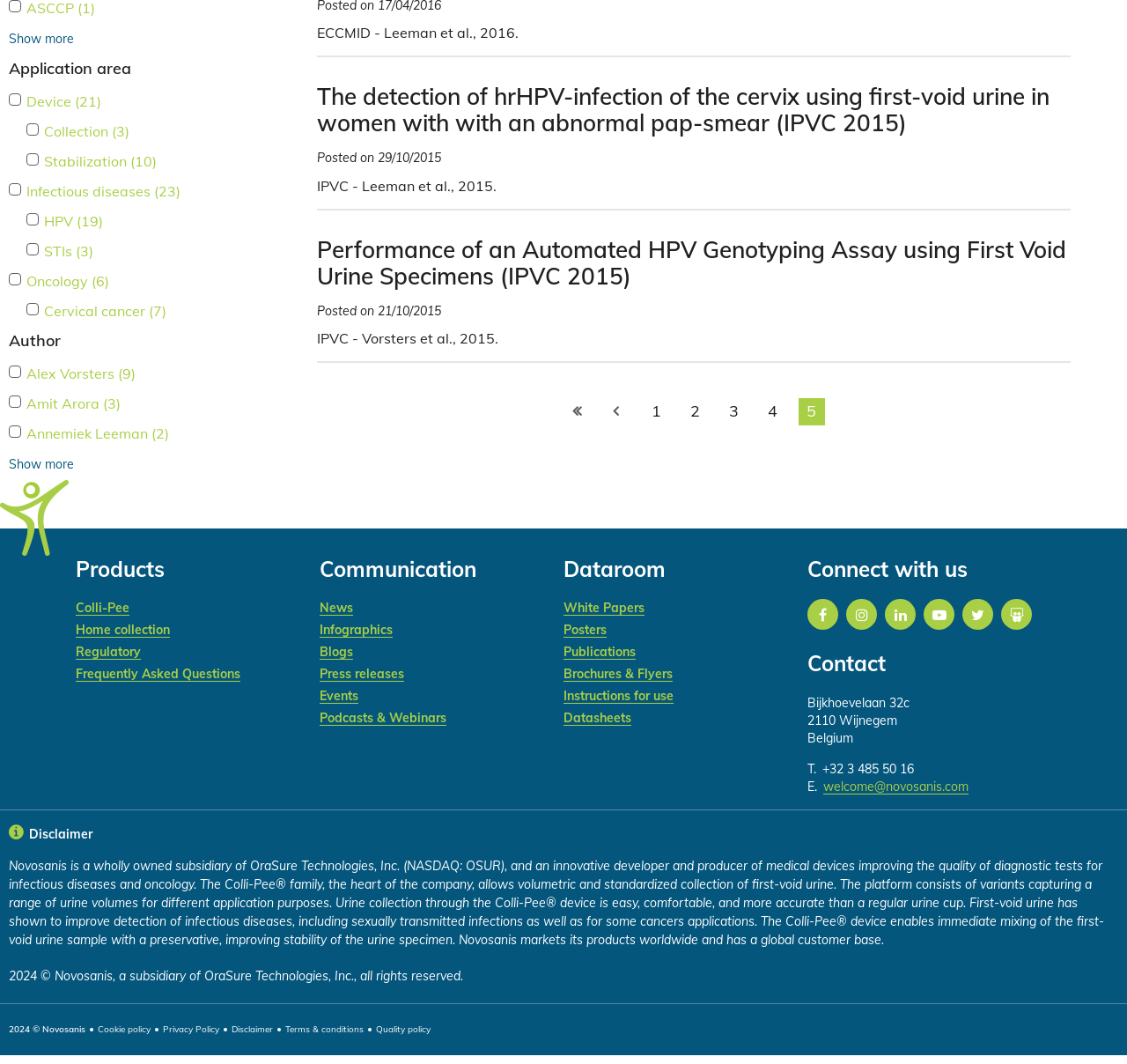Specify the bounding box coordinates (top-left x, top-left y, bottom-right x, bottom-right y) of the UI element in the screenshot that matches this description: Terms & conditions

[0.253, 0.97, 0.323, 0.981]